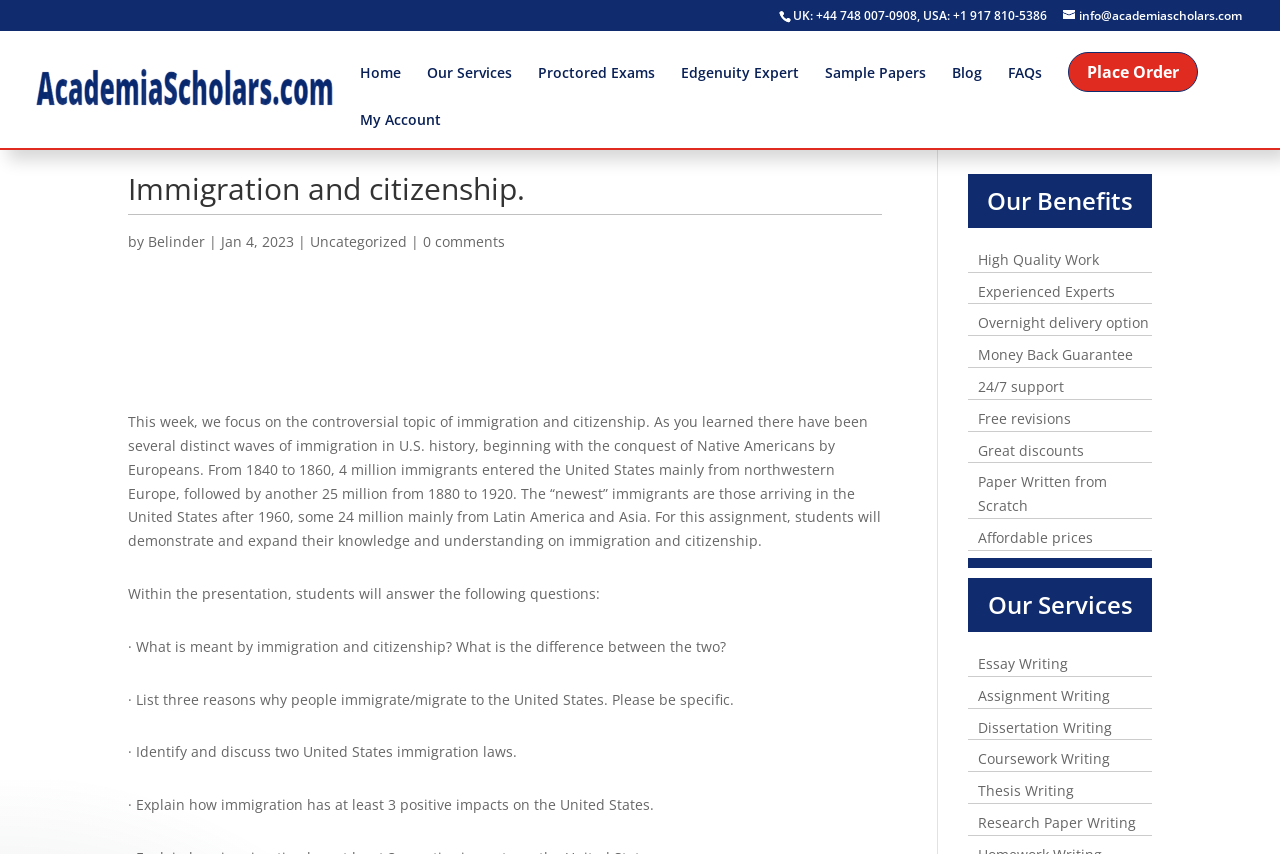What is the benefit of overnight delivery option?
Please ensure your answer to the question is detailed and covers all necessary aspects.

I looked at the element with the content 'Overnight delivery option' which is located in the 'Our Benefits' section. However, I did not find any information that specifies the benefit of this option.